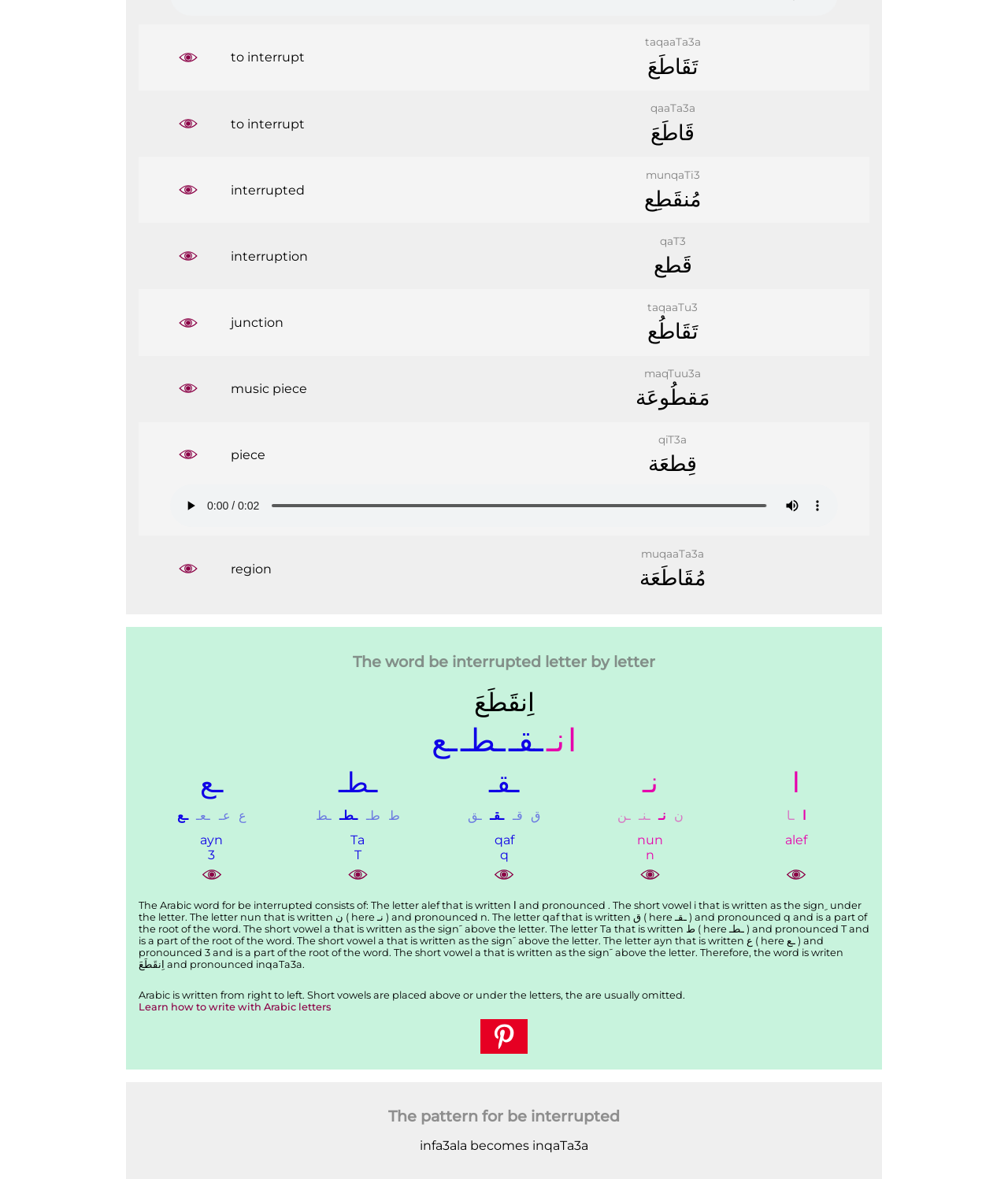Please locate the bounding box coordinates of the element's region that needs to be clicked to follow the instruction: "play the audio". The bounding box coordinates should be provided as four float numbers between 0 and 1, i.e., [left, top, right, bottom].

[0.177, 0.418, 0.202, 0.44]